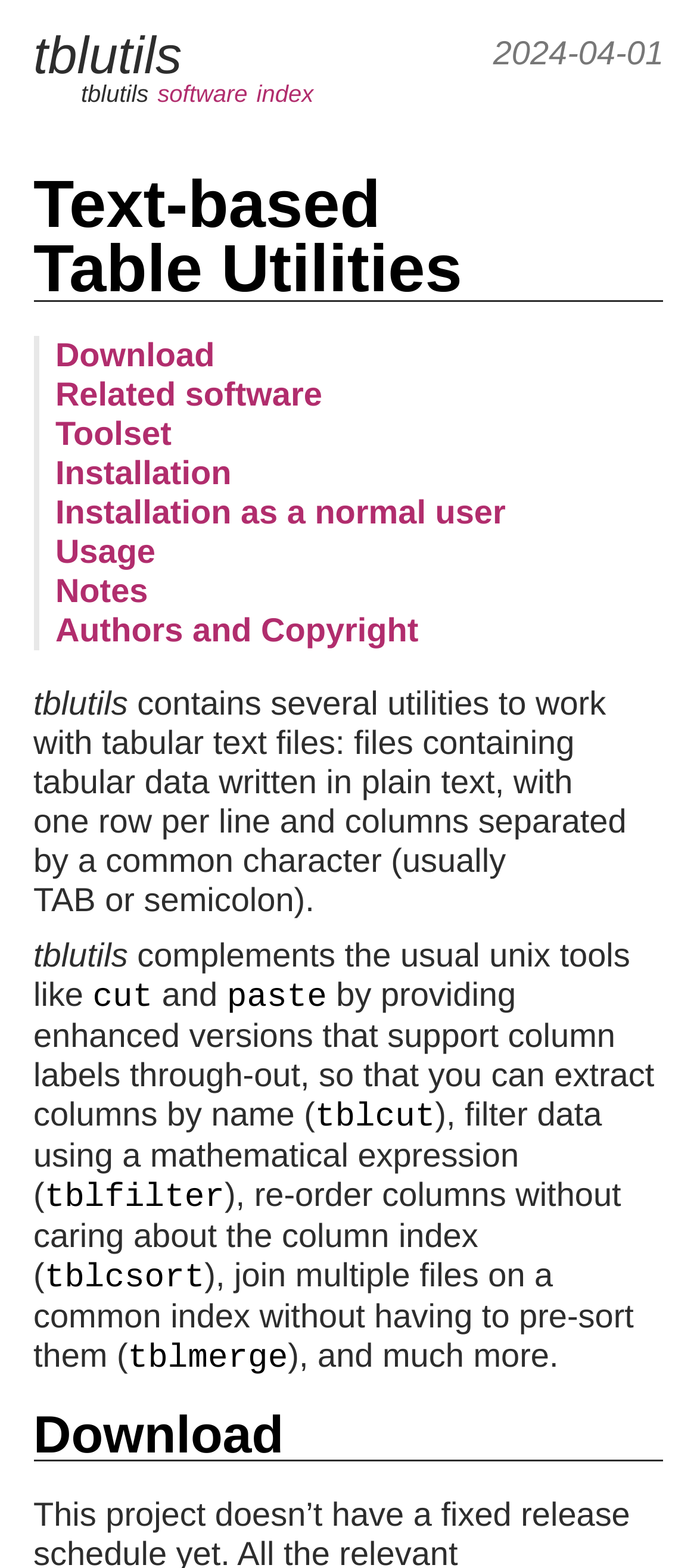What is the main purpose of tblutils?
Kindly offer a detailed explanation using the data available in the image.

Based on the webpage content, tblutils is a software that provides several utilities to work with tabular text files, which are files containing tabular data written in plain text, with one row per line and columns separated by a common character.